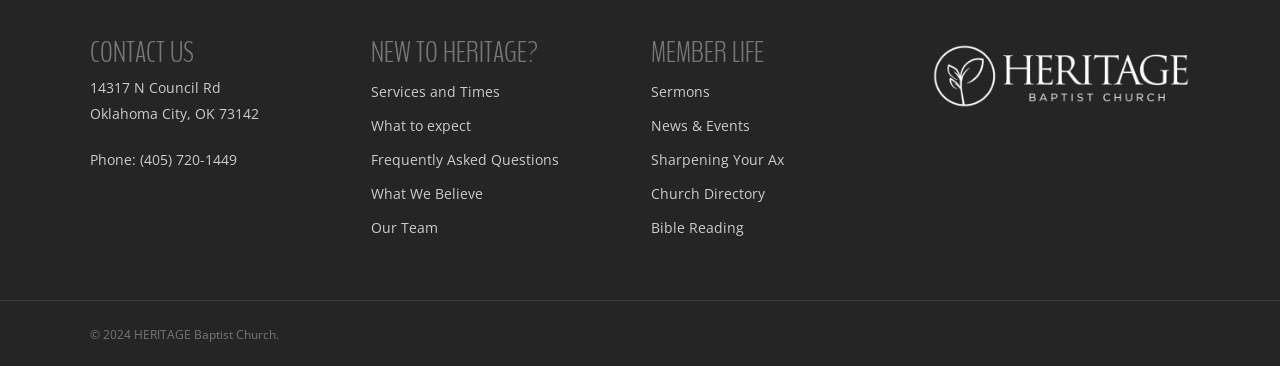Identify the bounding box coordinates for the region of the element that should be clicked to carry out the instruction: "Click 'Services and Times'". The bounding box coordinates should be four float numbers between 0 and 1, i.e., [left, top, right, bottom].

[0.289, 0.216, 0.491, 0.287]